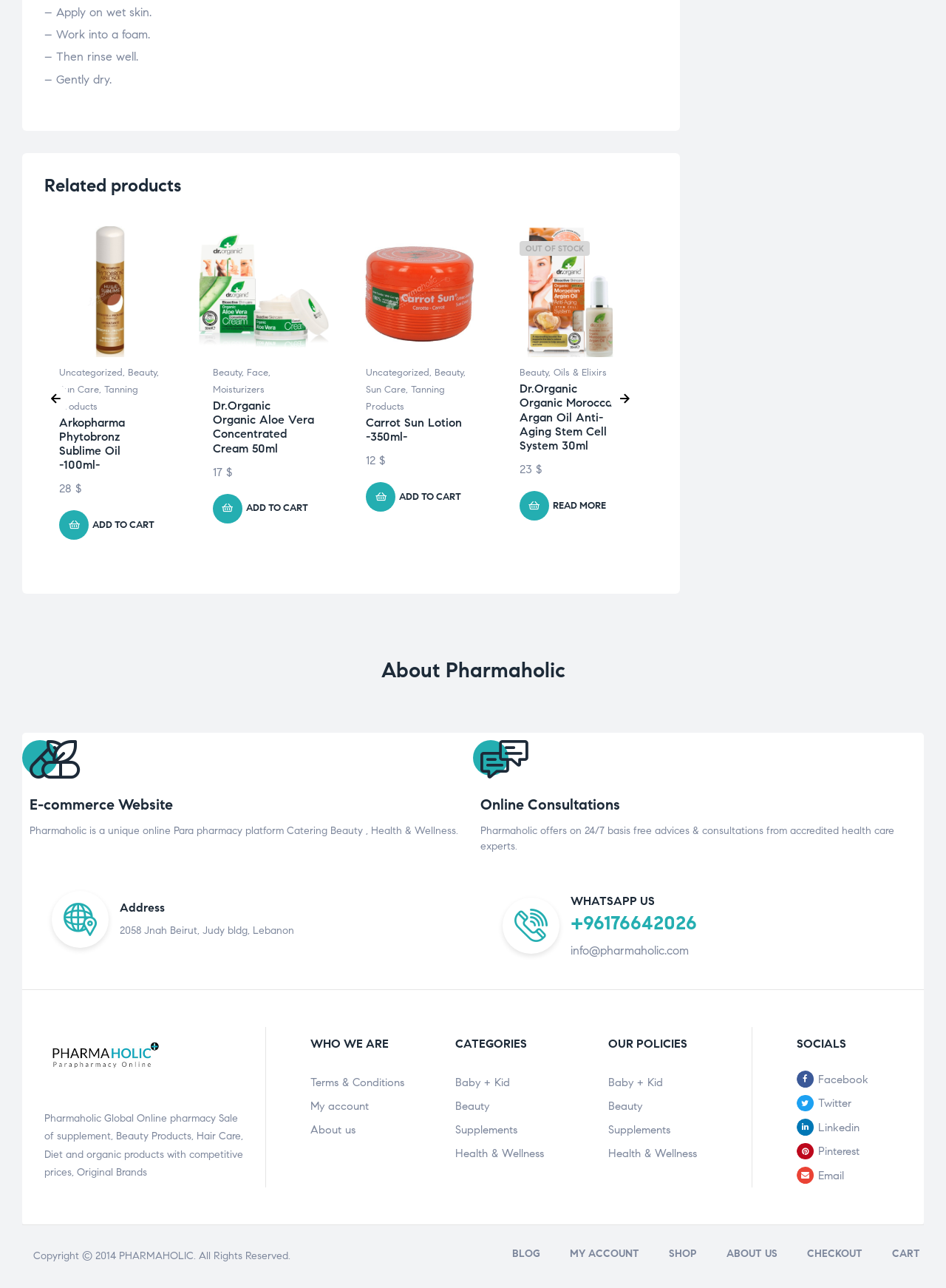What is the discount on Nuxe Ecran Prodigieux SPF30? Please answer the question using a single word or phrase based on the image.

-10% OFF